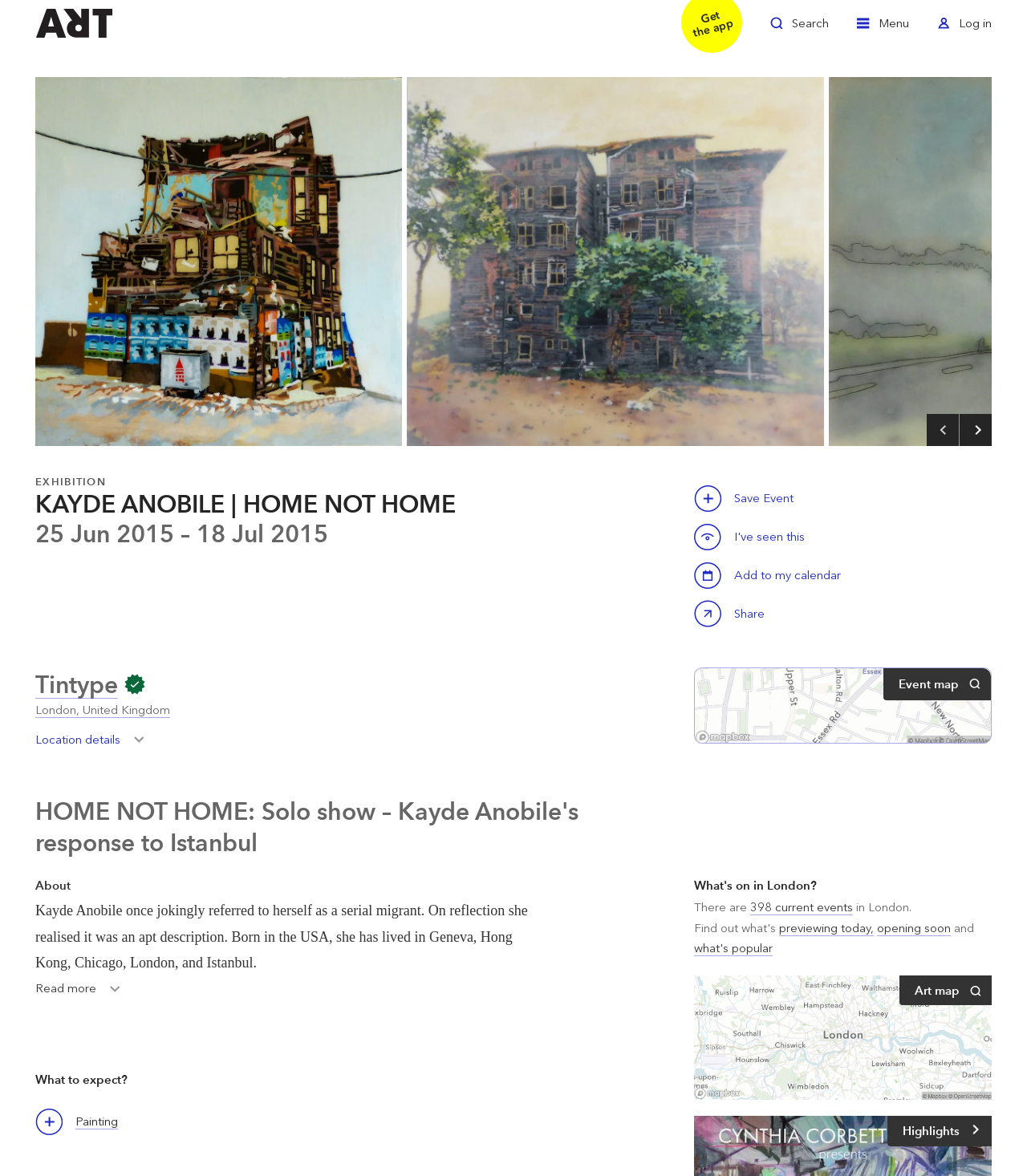Respond with a single word or phrase for the following question: 
What is the location of the exhibition?

London, United Kingdom